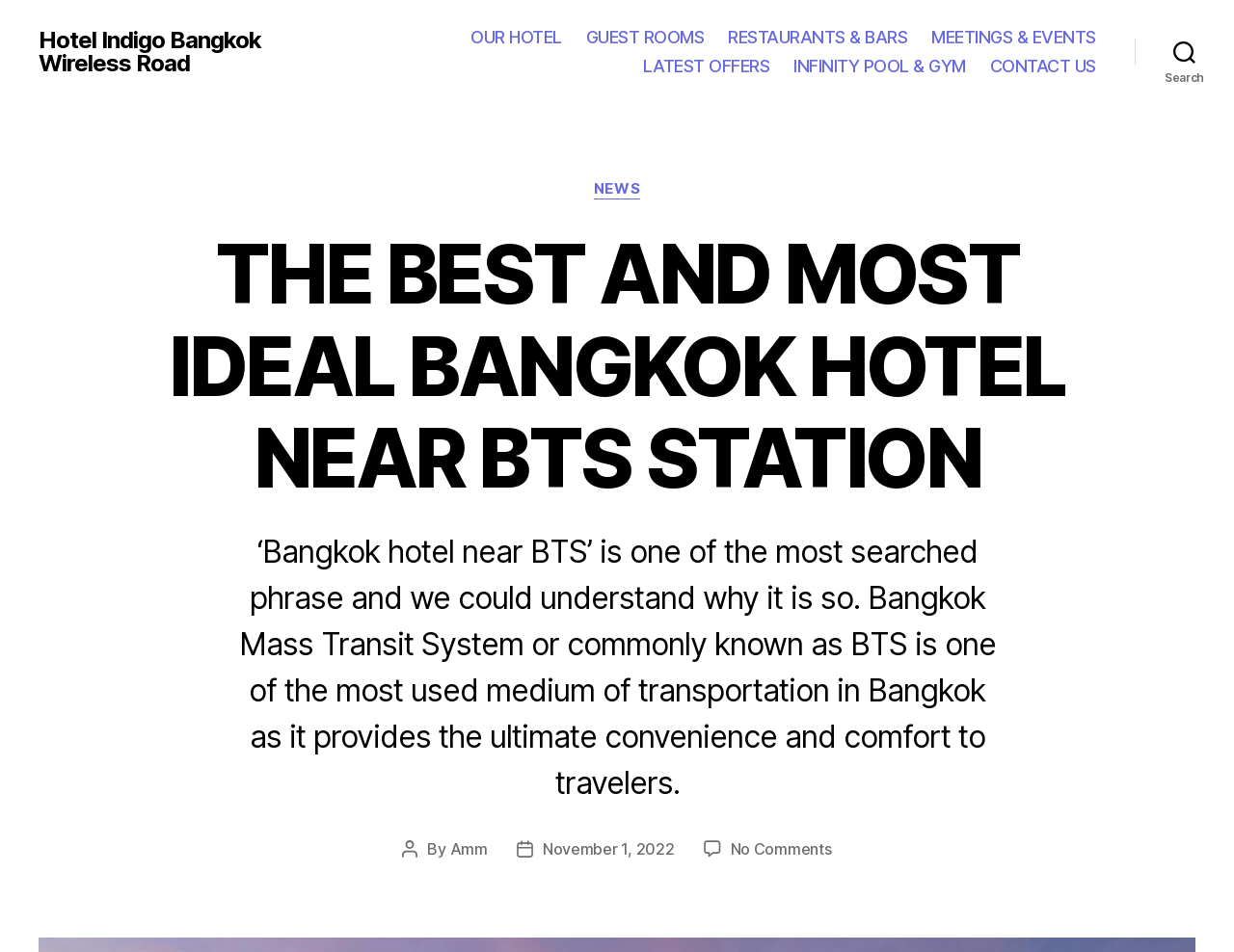What is the main topic of the webpage?
Provide a well-explained and detailed answer to the question.

The main topic of the webpage can be inferred from the text, which mentions 'Bangkok hotel near BTS' as one of the most searched phrases, and the webpage is about Hotel Indigo Bangkok Wireless Road, which is a hotel near BTS station.